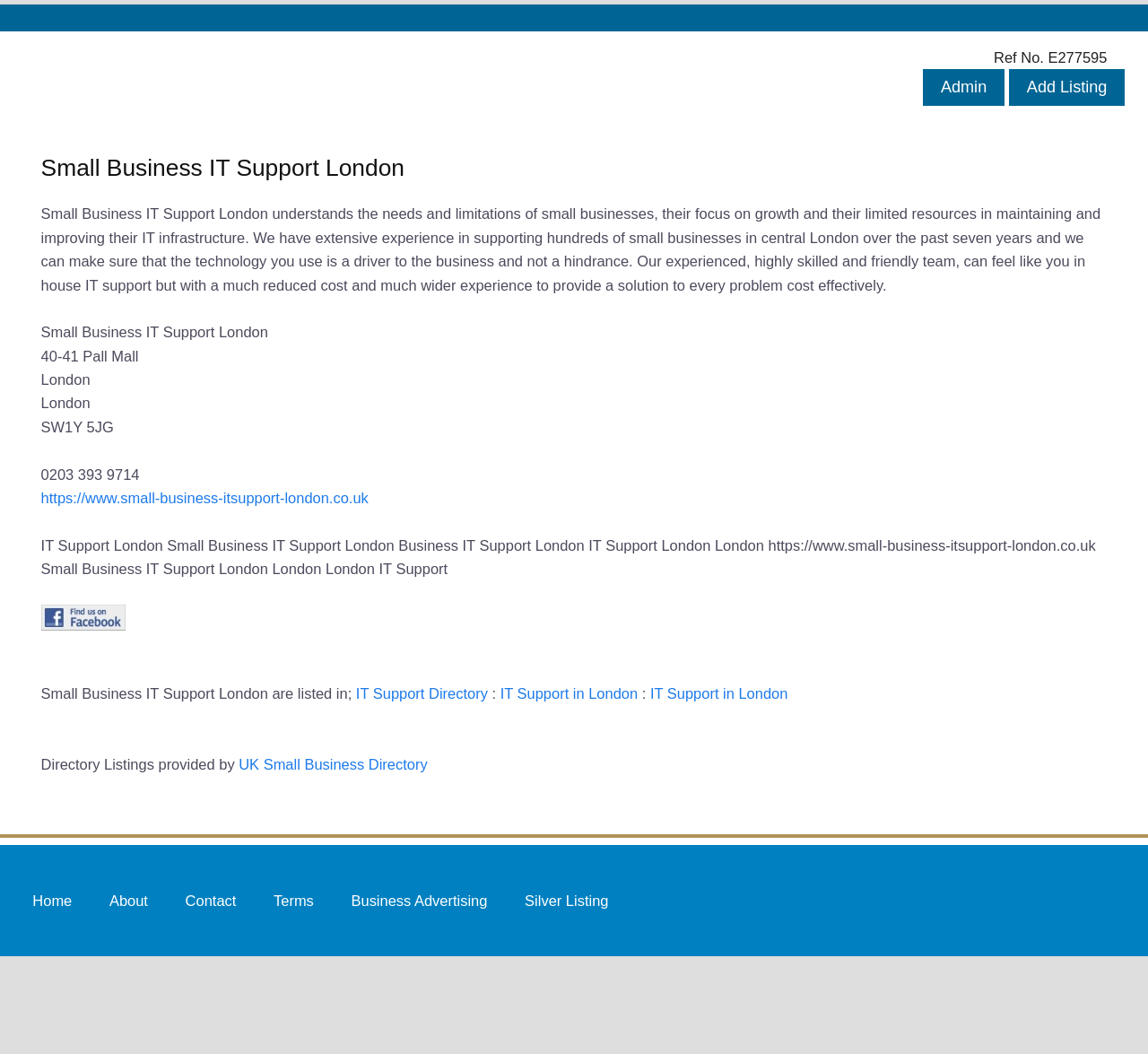Can you locate the main headline on this webpage and provide its text content?

Small Business IT Support London